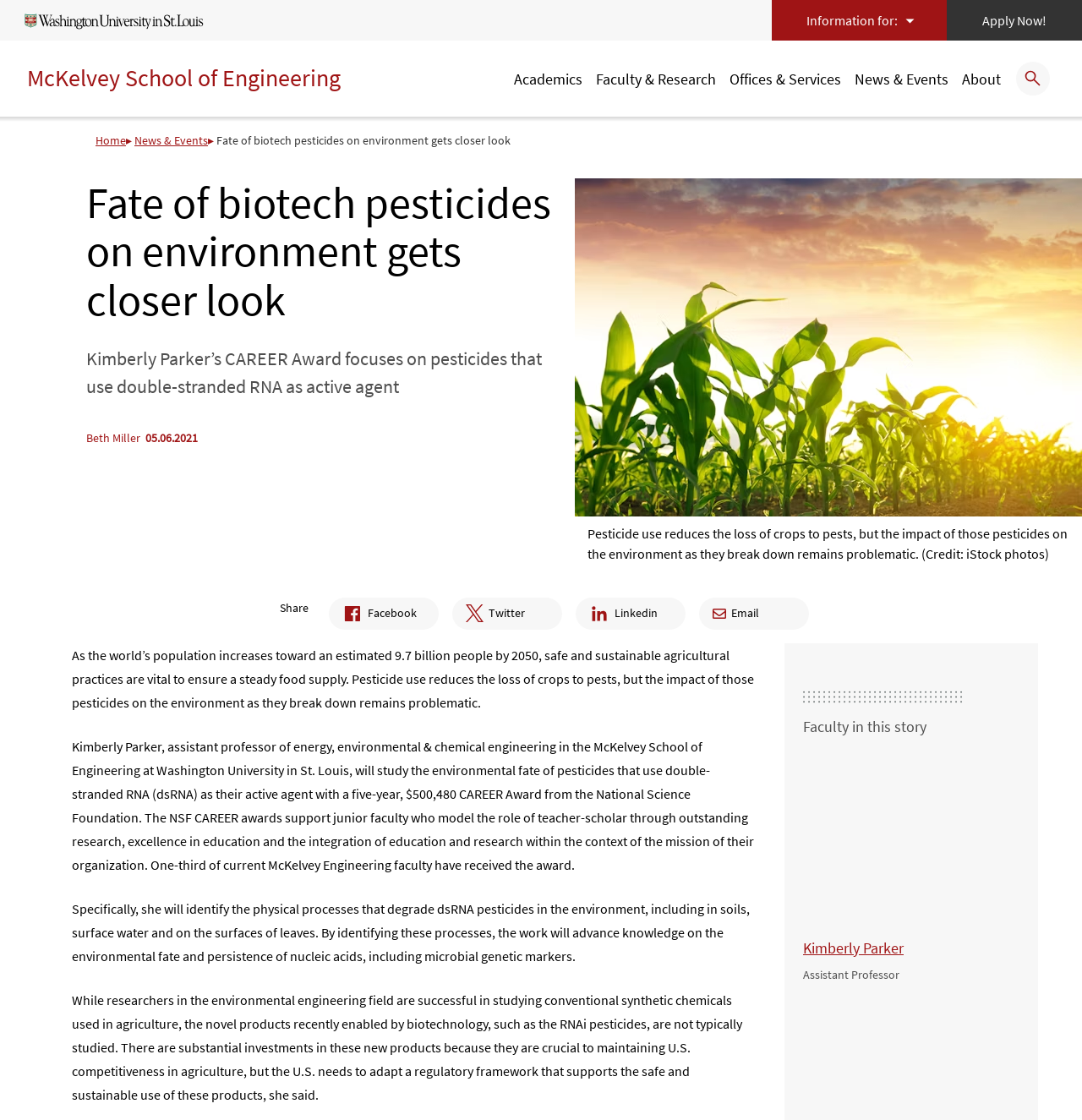Could you highlight the region that needs to be clicked to execute the instruction: "Click on the 'Apply Now!' button"?

[0.875, 0.0, 1.0, 0.036]